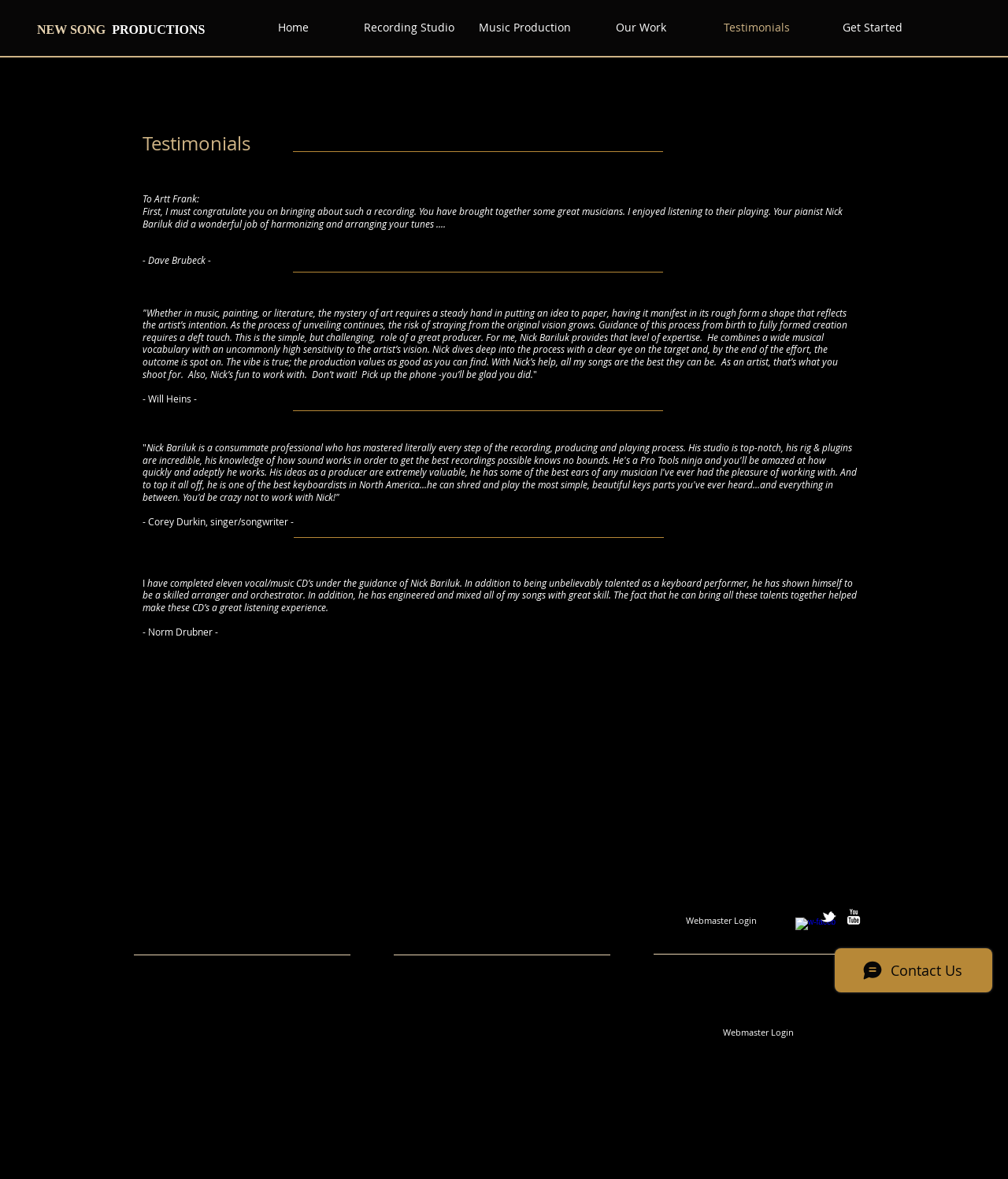Locate the bounding box of the UI element described in the following text: "alt="martial arts san diego"".

None